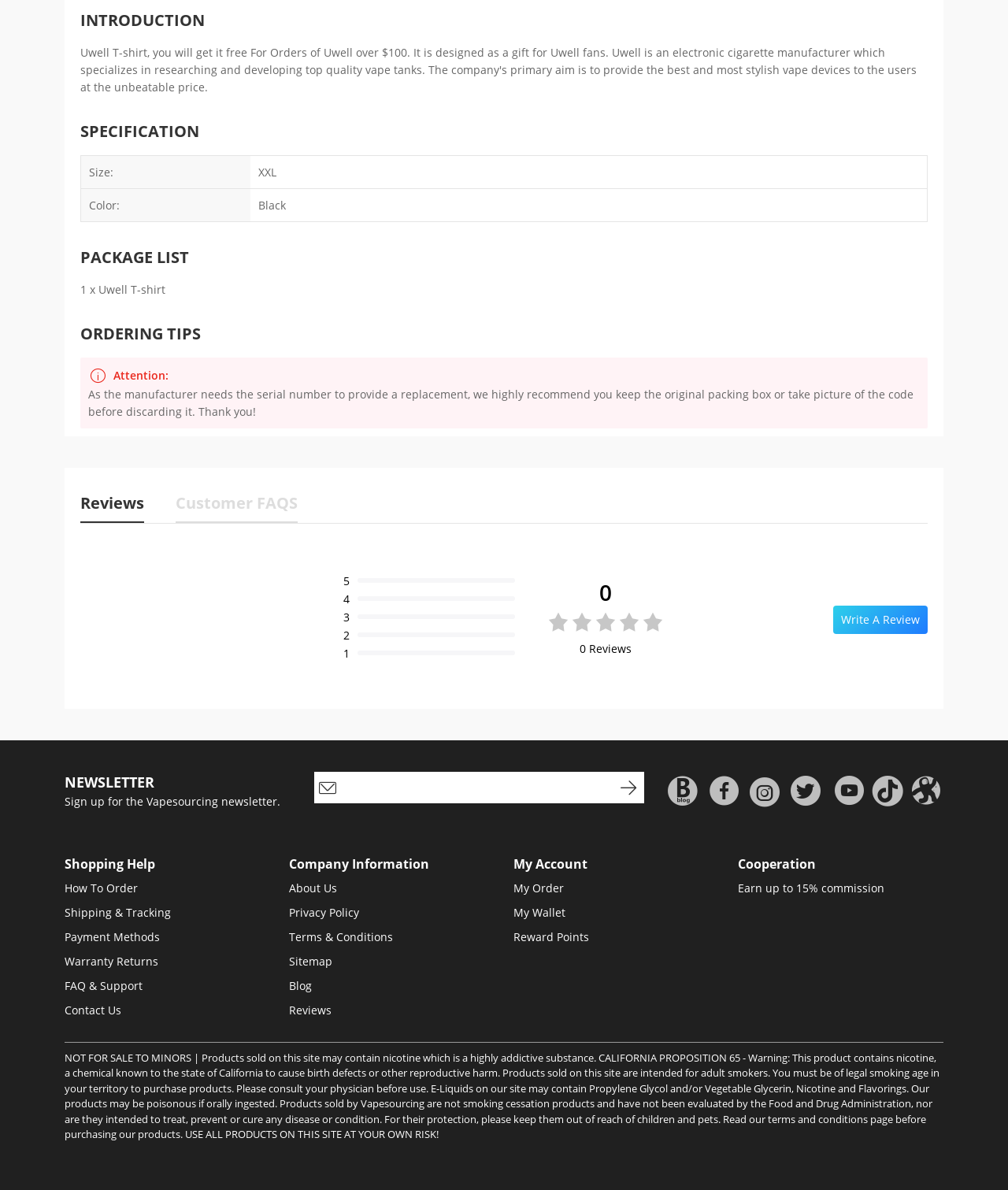Please determine the bounding box coordinates for the element with the description: "Terms & Conditions".

[0.287, 0.76, 0.39, 0.773]